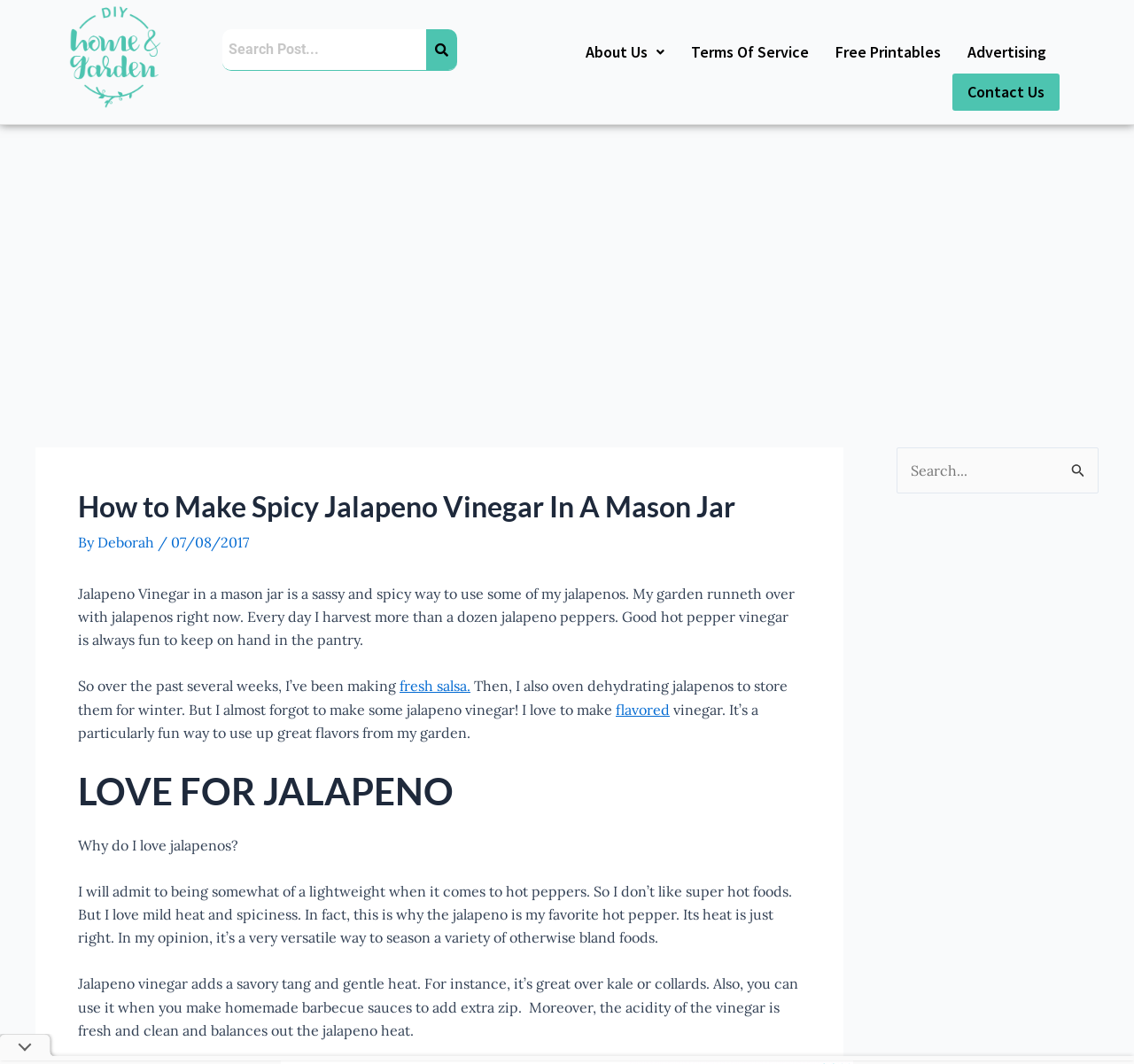What is the author doing with their jalapeno harvest?
Answer the question with a detailed and thorough explanation.

The author mentions that they are making spicy jalapeno vinegar with their jalapeno harvest, which is overflowing from their garden. They also mention oven dehydrating jalapenos to store them for winter.